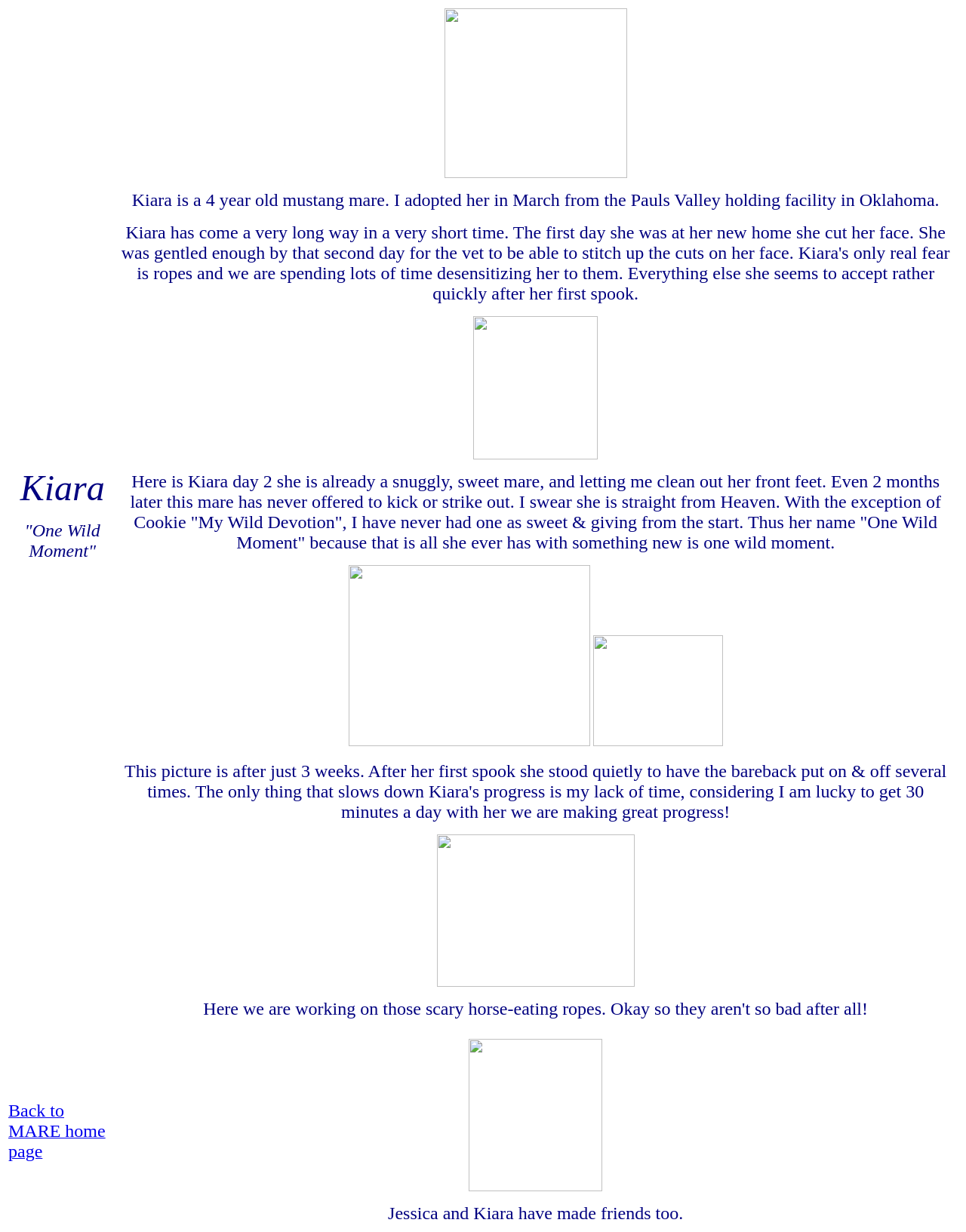What is the purpose of the webpage?
Please provide a detailed and comprehensive answer to the question.

Based on the content of the webpage, it appears to be a personal webpage dedicated to showcasing Kiara, a 4-year-old mustang mare, and her progress and personality.